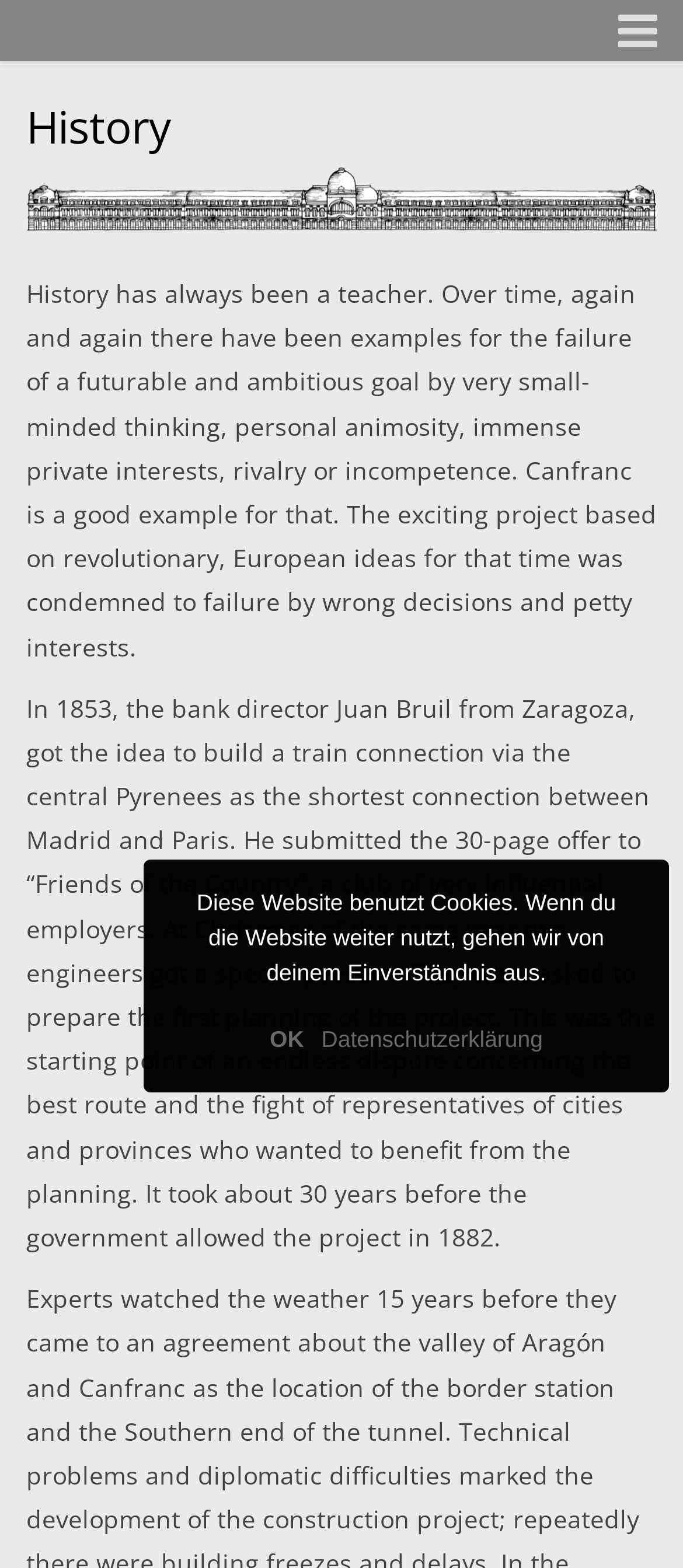Please provide a brief answer to the following inquiry using a single word or phrase:
What is the purpose of the project?

To build a train connection between Madrid and Paris